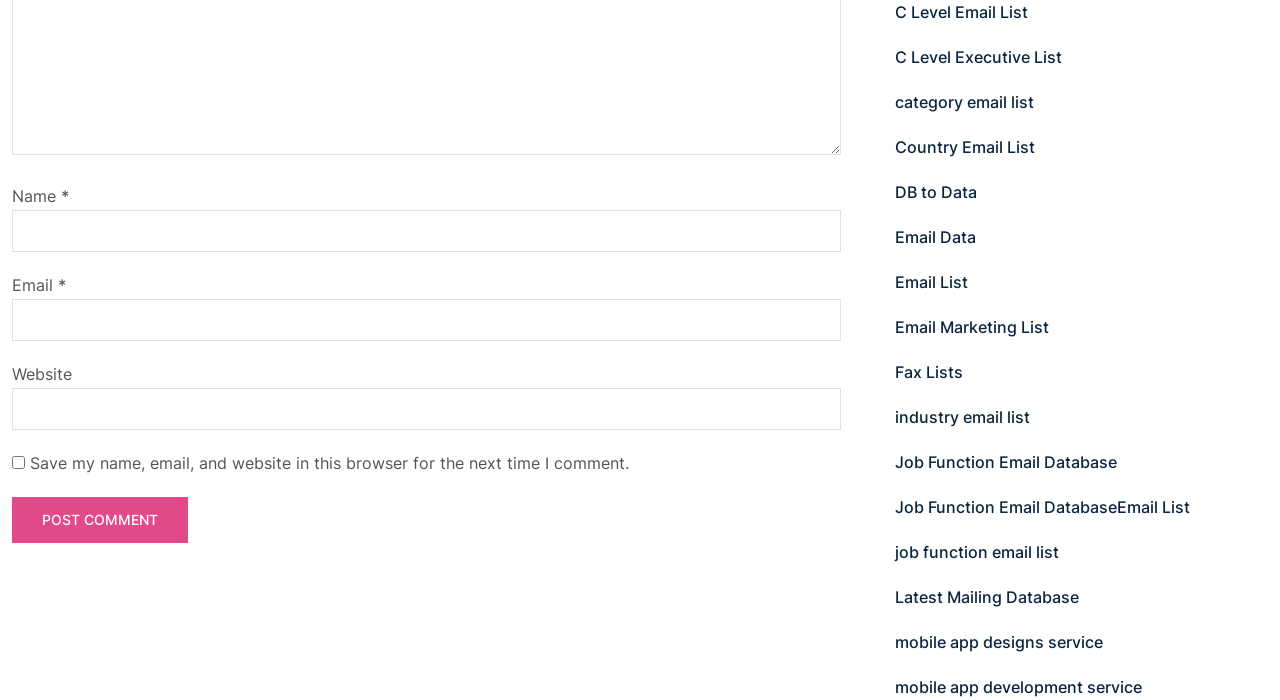Is the 'Website' field required?
Look at the webpage screenshot and answer the question with a detailed explanation.

The 'Website' field is a textbox located in the comment form, and it does not have a 'required' attribute. This suggests that the user is not required to enter a website in order to submit a comment.